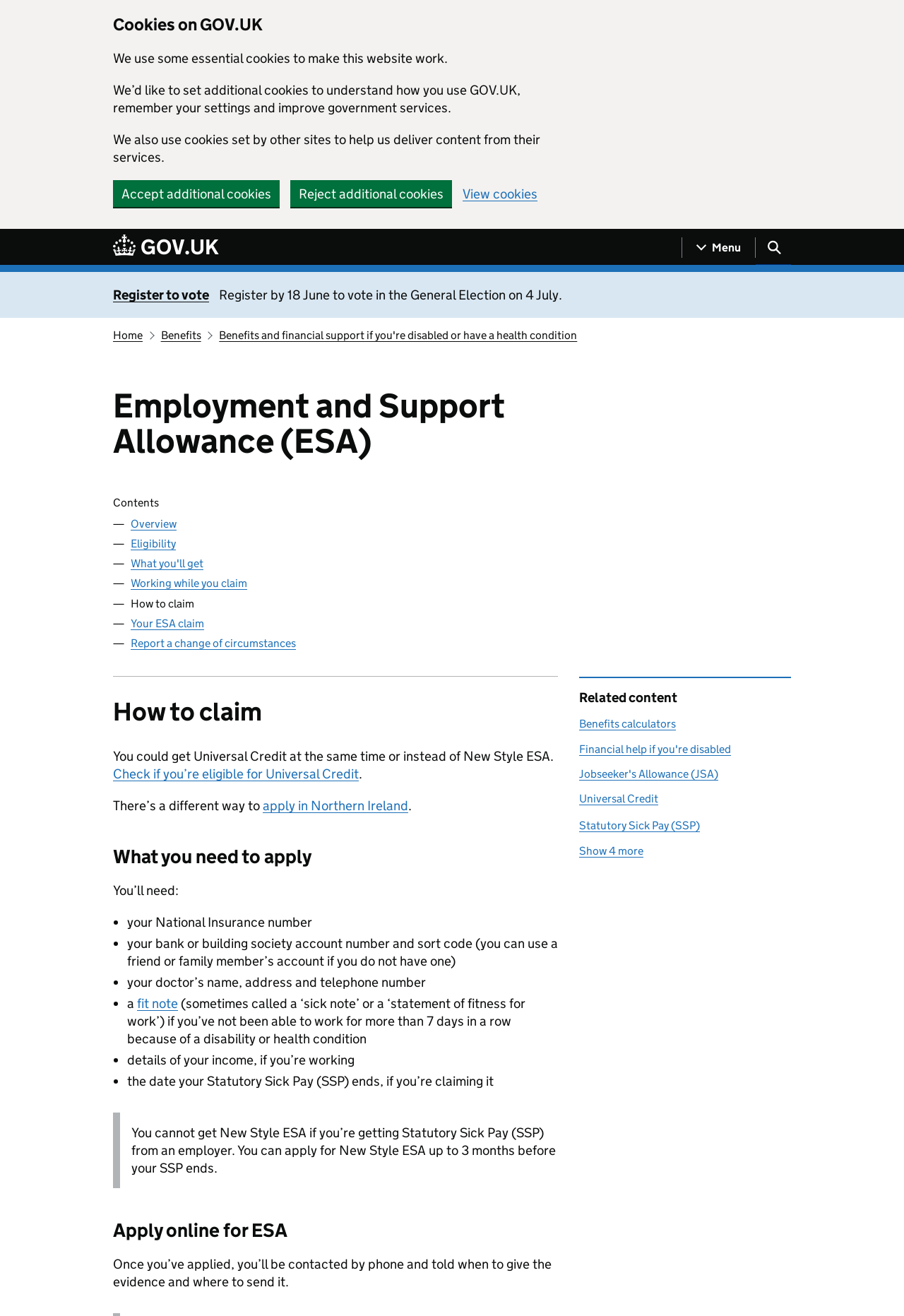What is related to Employment and Support Allowance (ESA)?
Please provide a full and detailed response to the question.

The webpage provides related content, including links to benefits calculators, financial help if you're disabled, Jobseeker's Allowance (JSA), Universal Credit, and Statutory Sick Pay (SSP), which are all related to Employment and Support Allowance (ESA).